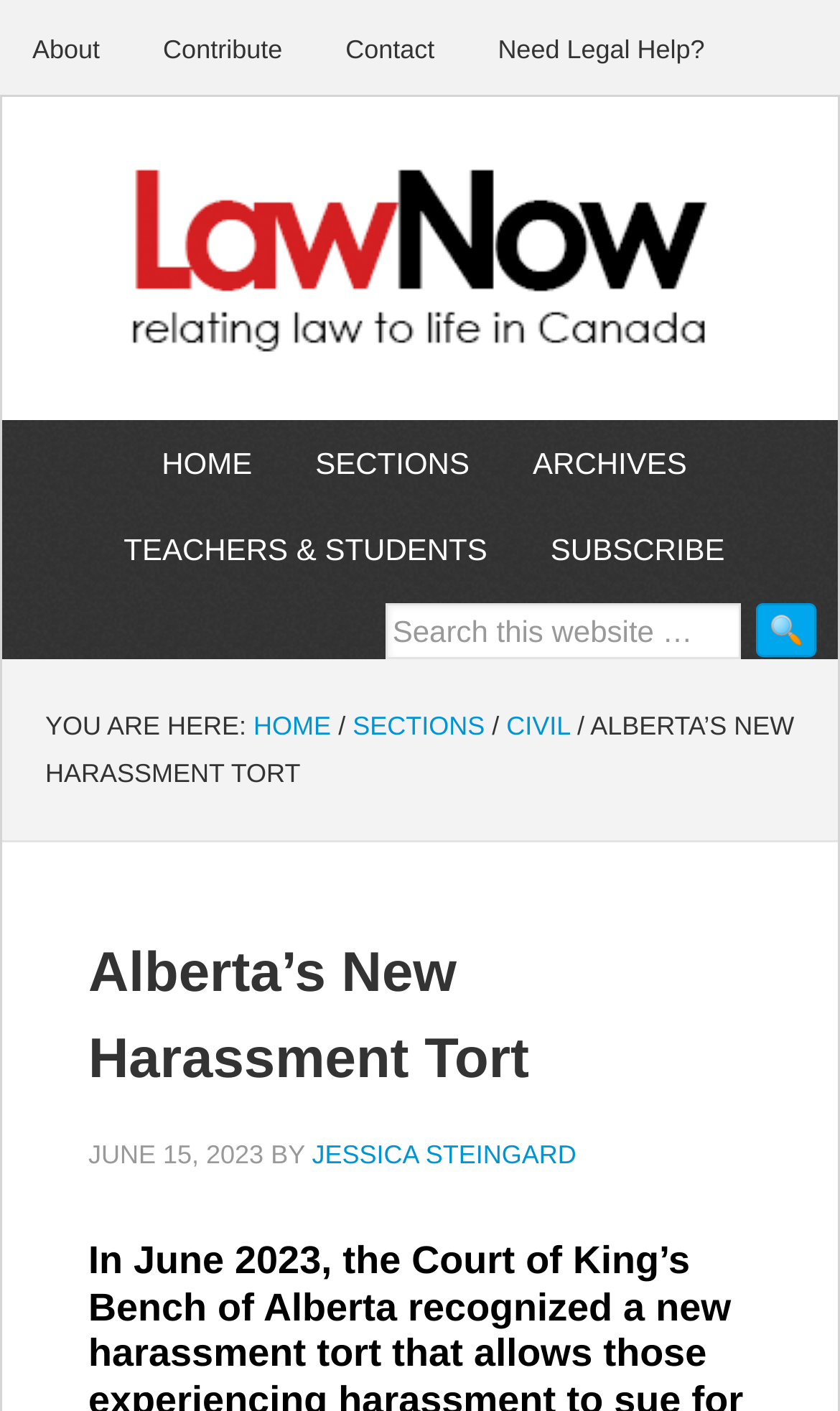Please provide the bounding box coordinates for the UI element as described: "TEACHERS & STUDENTS". The coordinates must be four floats between 0 and 1, represented as [left, top, right, bottom].

[0.109, 0.359, 0.619, 0.42]